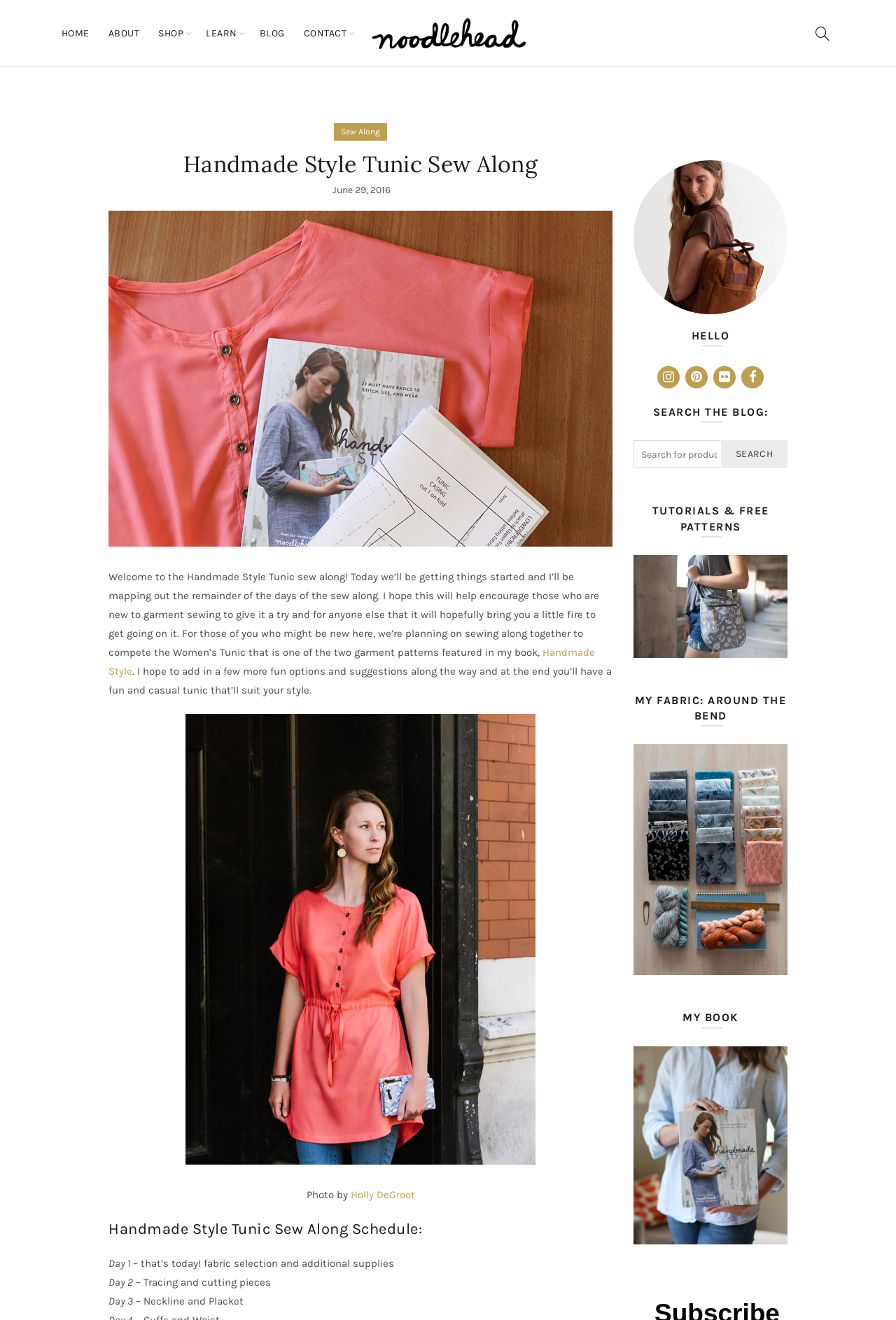Show the bounding box coordinates of the element that should be clicked to complete the task: "View the 'Handmade Style Tunic Sew Along' tutorial".

[0.121, 0.16, 0.684, 0.414]